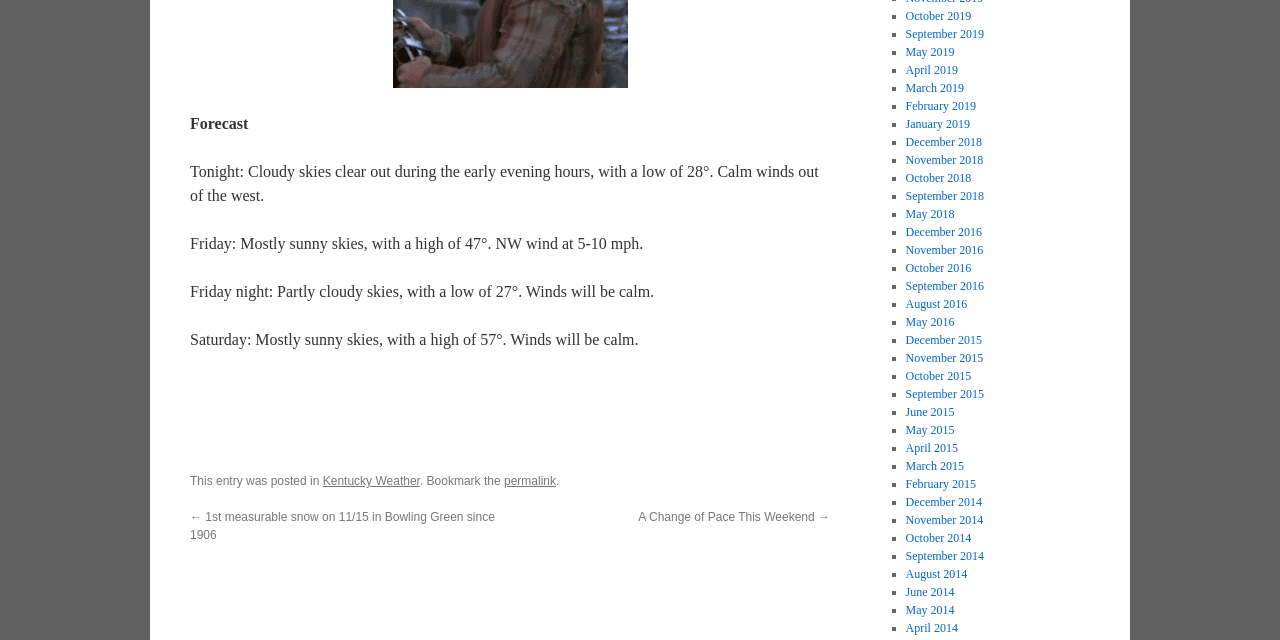Determine the coordinates of the bounding box for the clickable area needed to execute this instruction: "View weather data for October 2019".

[0.707, 0.014, 0.759, 0.036]